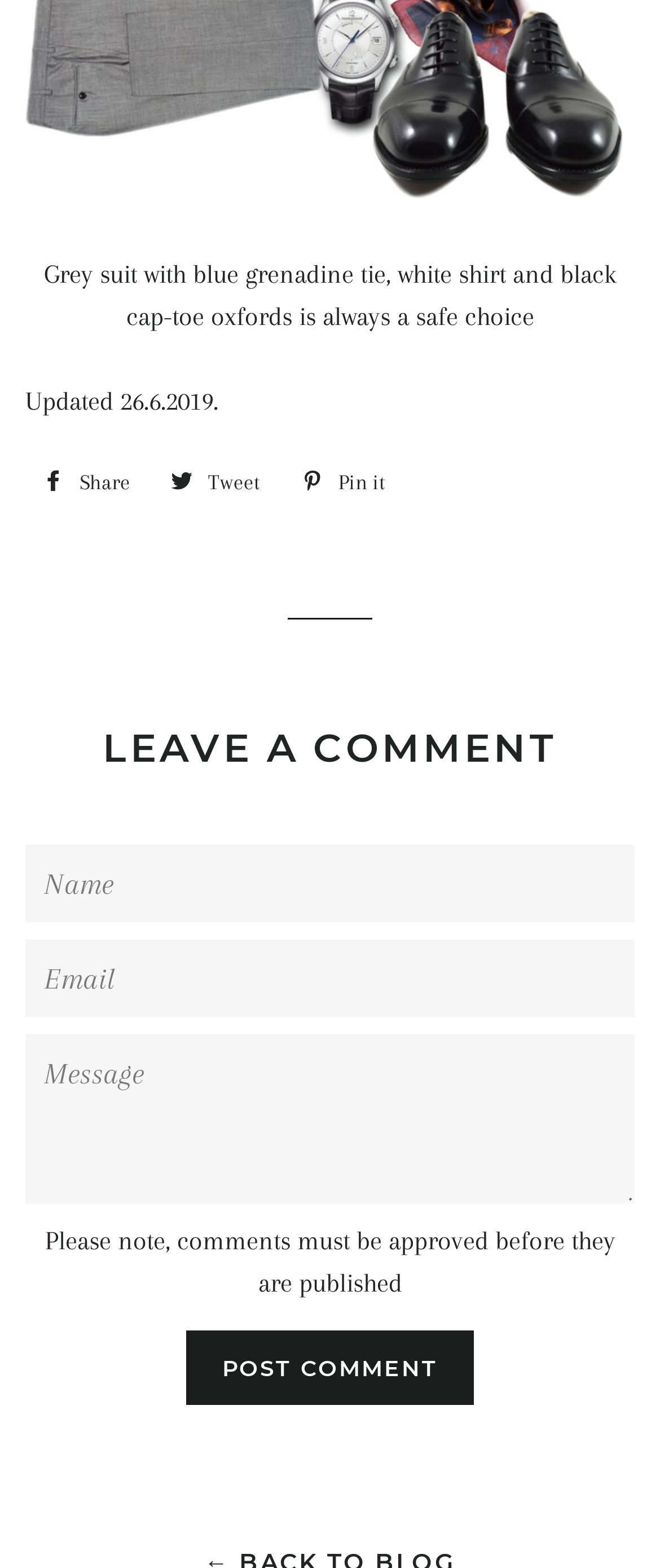Please examine the image and provide a detailed answer to the question: What is the purpose of the separator elements?

The separator elements, which are horizontal lines, are used to separate different sections of the webpage, such as the comment section from the social media sharing links, and the comment form from the rest of the webpage.